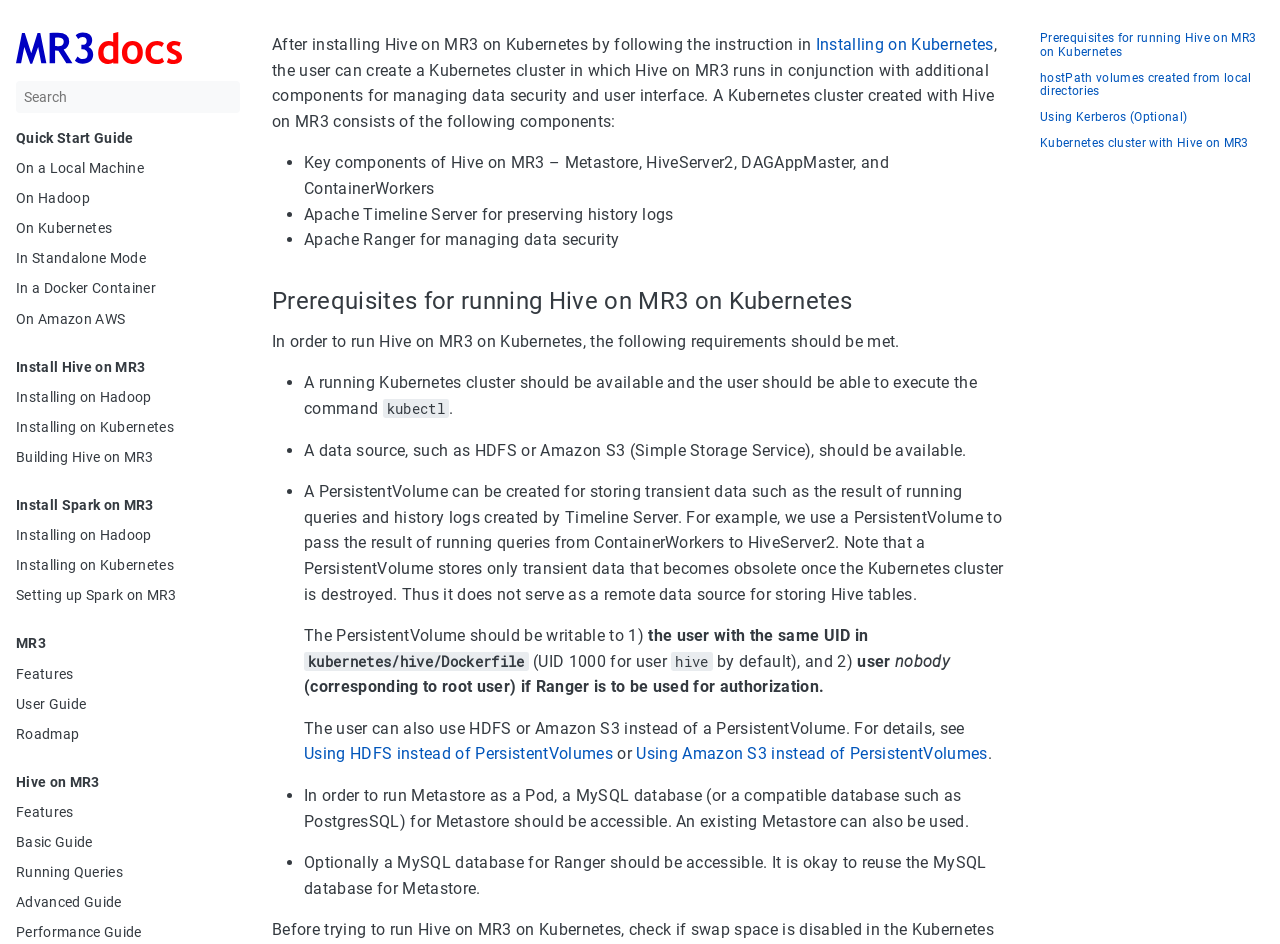What is Apache Ranger used for?
Examine the screenshot and reply with a single word or phrase.

Managing data security